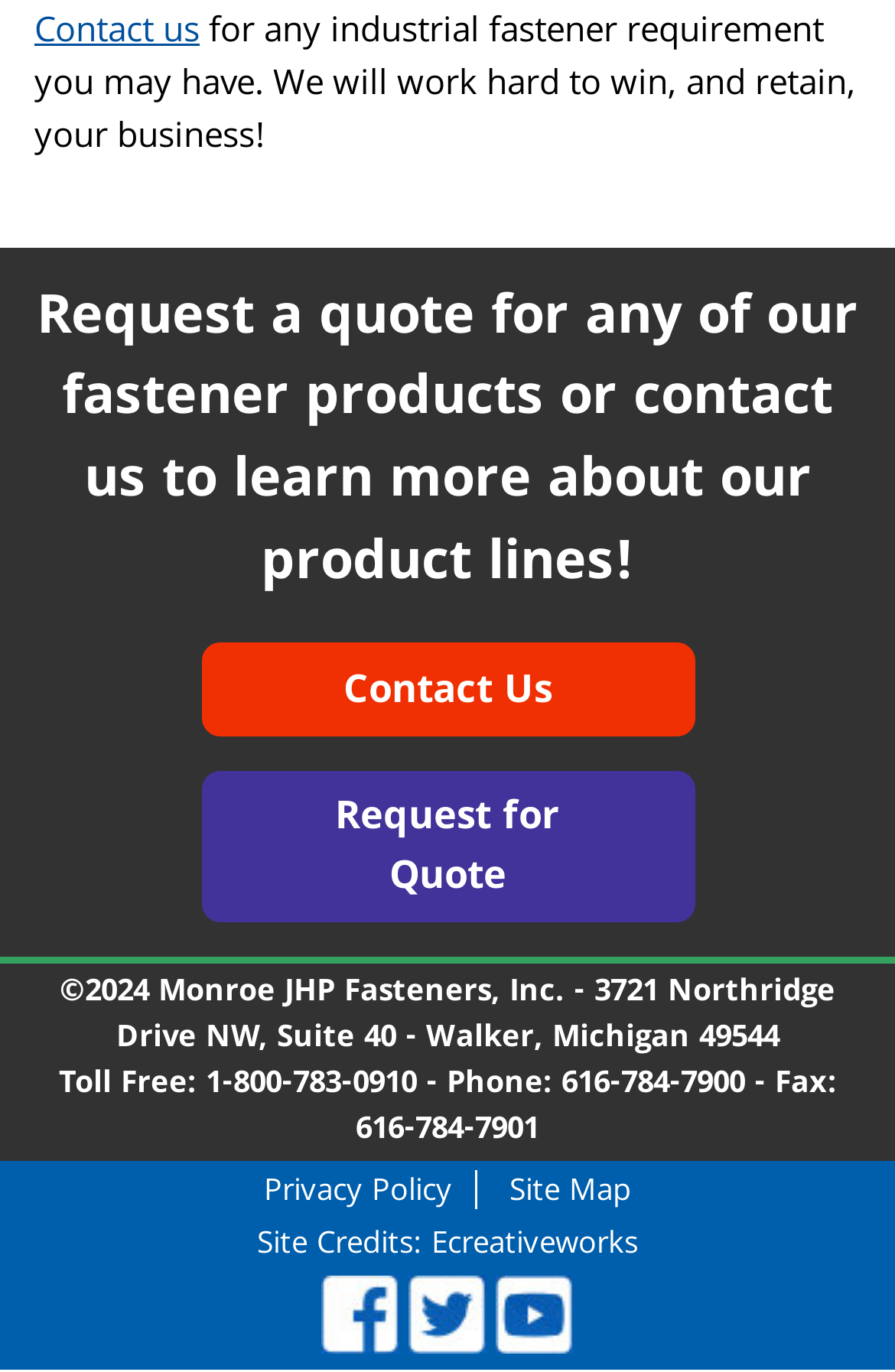Locate the bounding box coordinates of the clickable area needed to fulfill the instruction: "Contact us".

[0.038, 0.004, 0.223, 0.047]